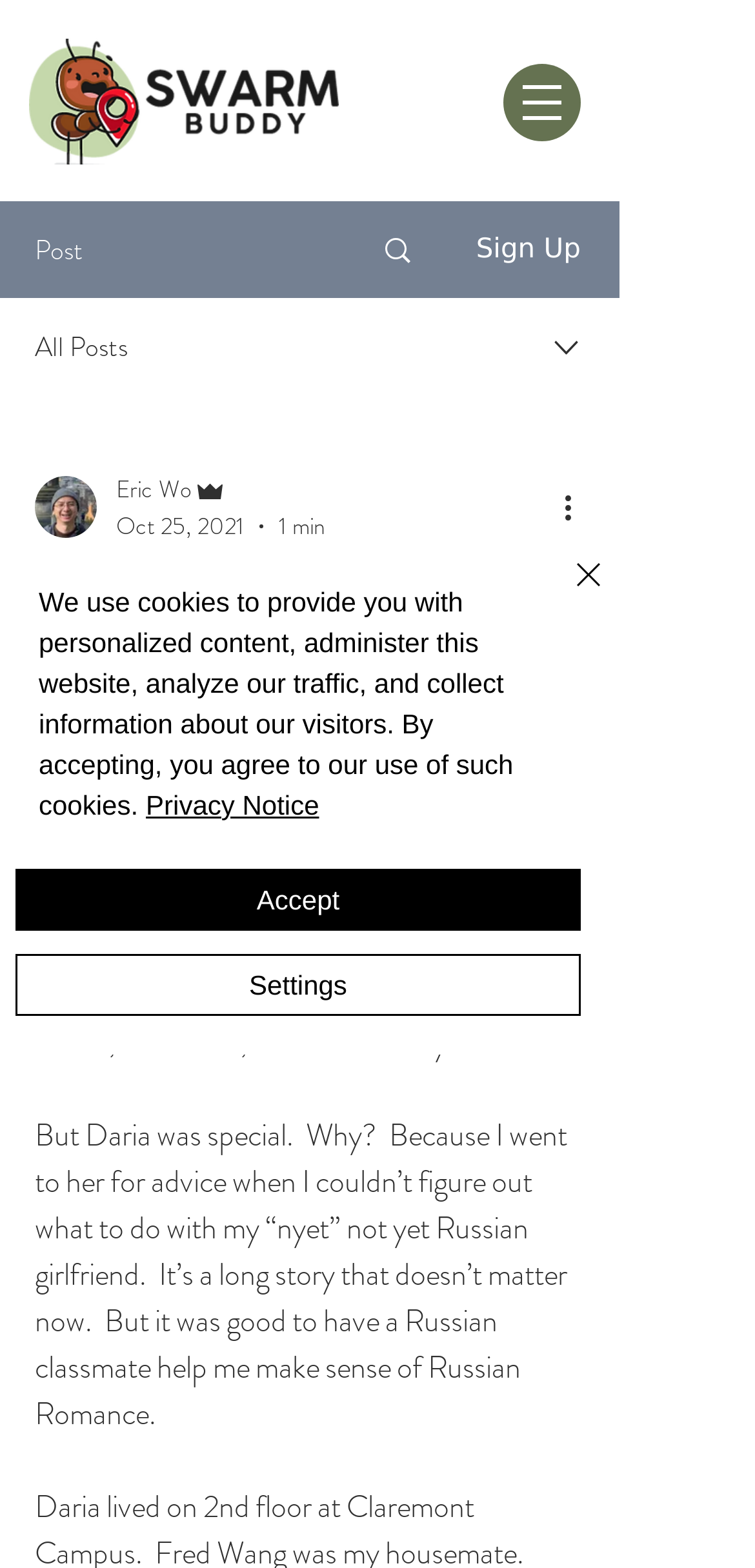Illustrate the webpage with a detailed description.

The webpage appears to be a personal blog or journal entry about Daria Makhoukova. At the top left corner, there is a logo image and a link to the logo. Below the logo, there are several navigation links, including "Post", "Sign Up", and "All Posts". 

To the right of the navigation links, there is a combobox with a writer's picture and options to select, including the writer's name "Eric Wo" and the role "Admin". Below the combobox, there is a heading with the title "Daria Makhoukova (MBA 06)".

The main content of the webpage is a journal entry or blog post about Daria Makhoukova. The post is divided into three paragraphs, with the first paragraph starting with "Atlanta (my final night): Daria.  Daria.  Daria.  Where do I begin?". The text describes the author's experience with Daria Makhoukova, including seeking advice on a personal matter.

At the bottom of the page, there is a notification alert about the use of cookies on the website, with options to accept, view the privacy notice, or adjust settings. There is also a close button to dismiss the alert.